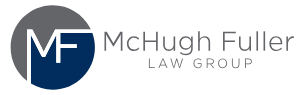What is written below the emblem in the logo?
Using the visual information, reply with a single word or short phrase.

McHugh Fuller